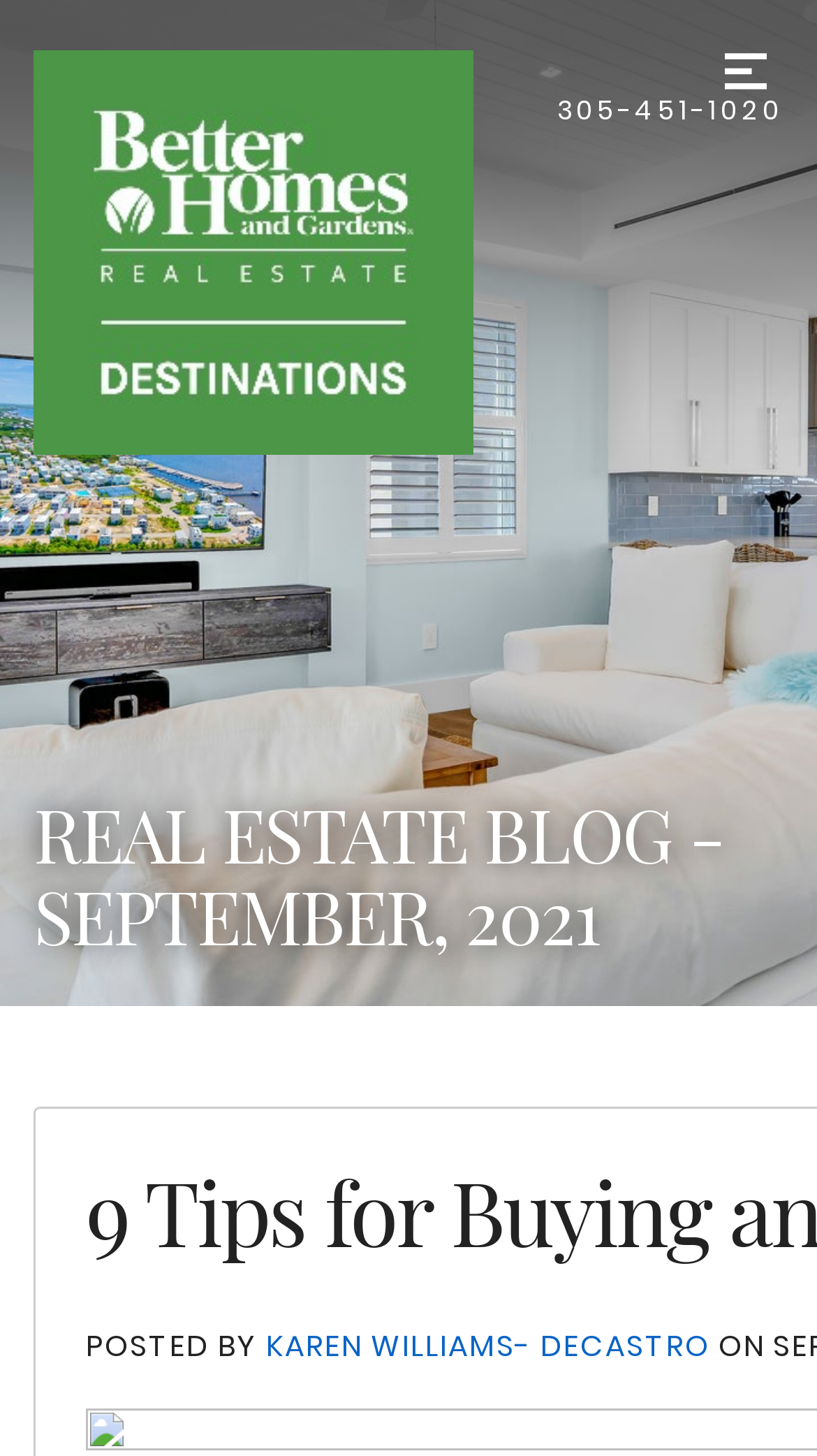What is the purpose of the button at the top right corner?
Please craft a detailed and exhaustive response to the question.

I found the purpose of the button by looking at the button element with the text 'Menu' located at the top right corner of the webpage, and also noticing that it has an image with the same text, which suggests that it is a menu button.